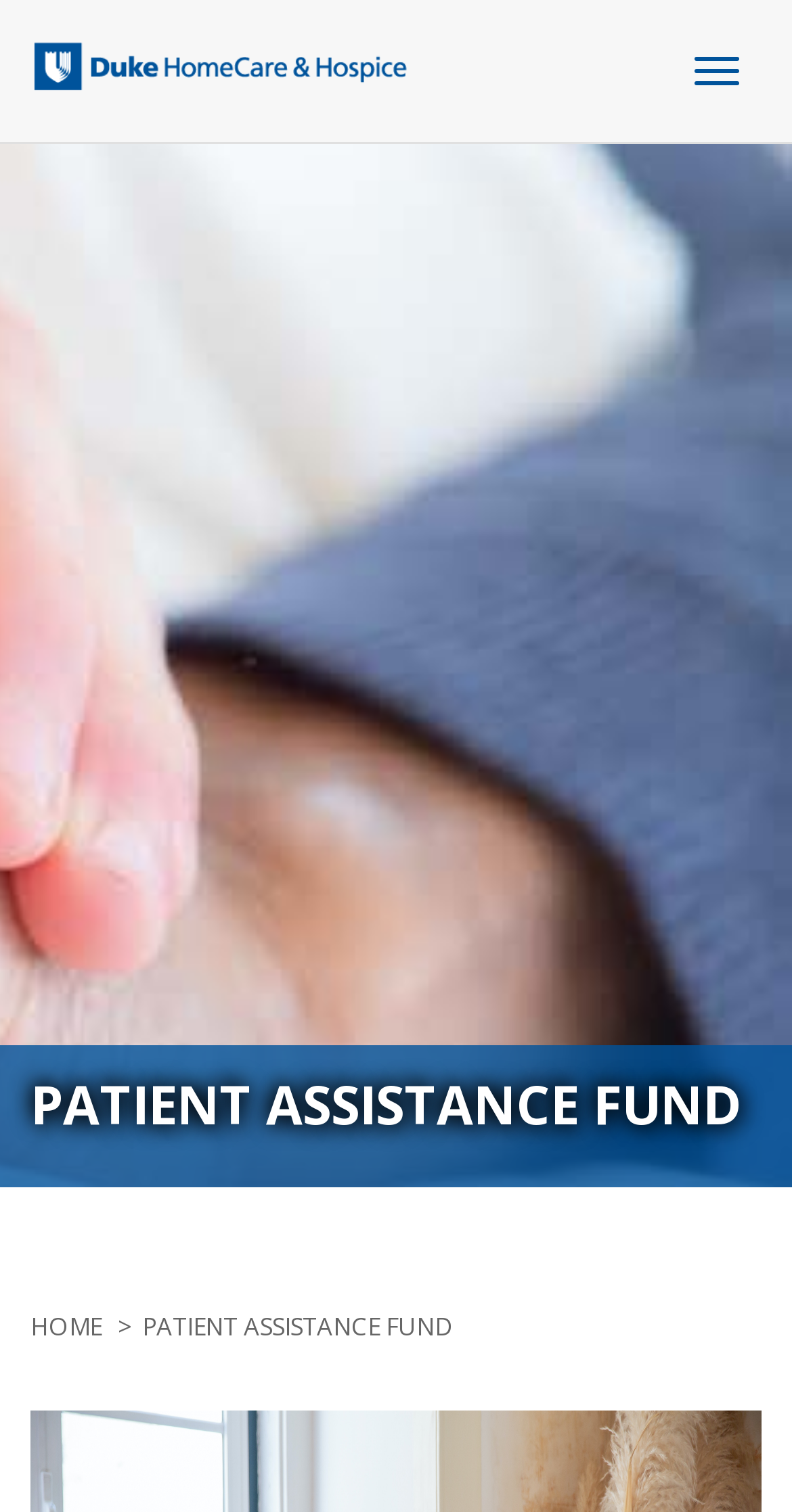Identify the webpage's primary heading and generate its text.

PATIENT ASSISTANCE FUND